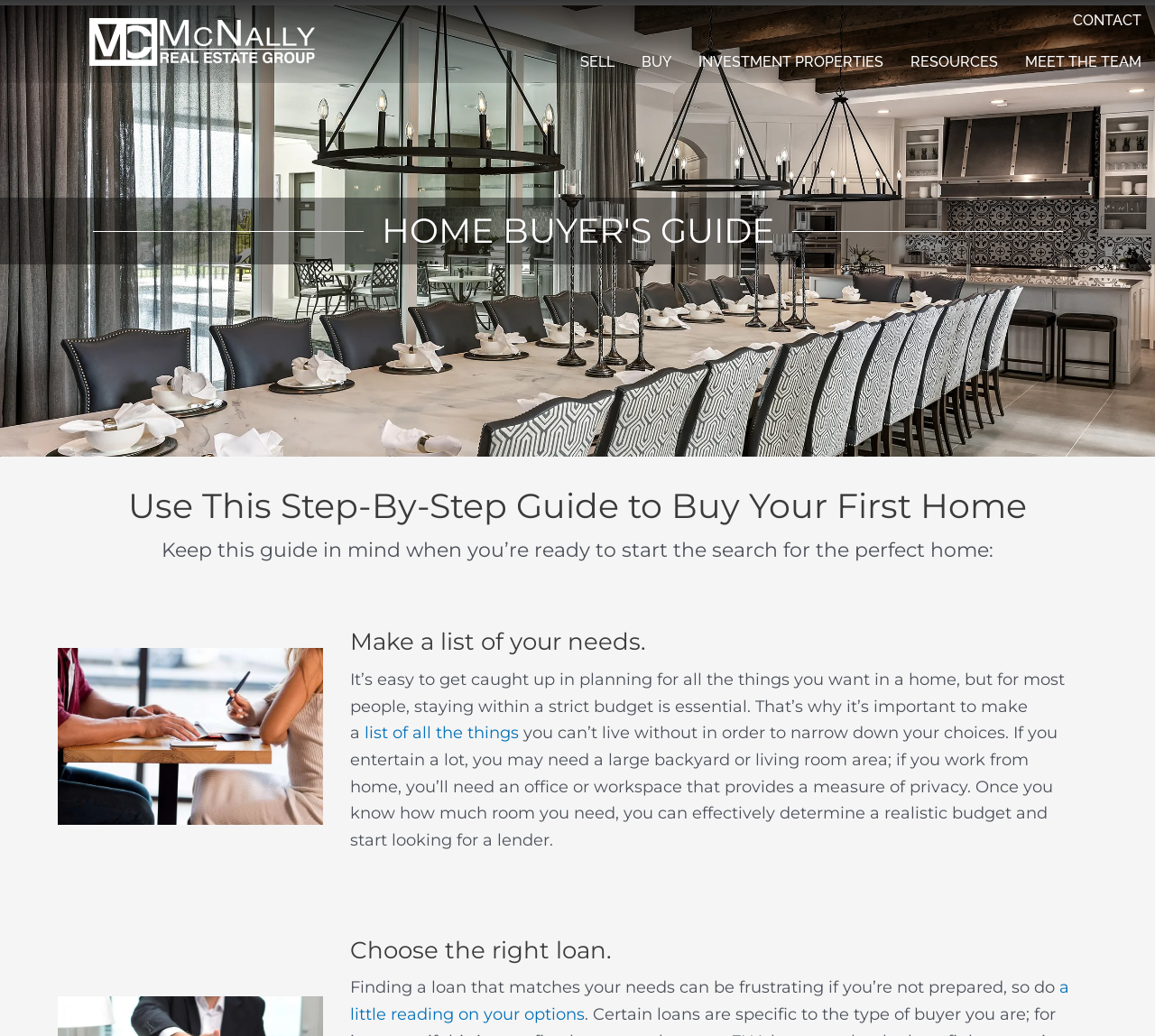What should you do to narrow down your home choices?
Please provide a single word or phrase in response based on the screenshot.

Make a list of things you can't live without